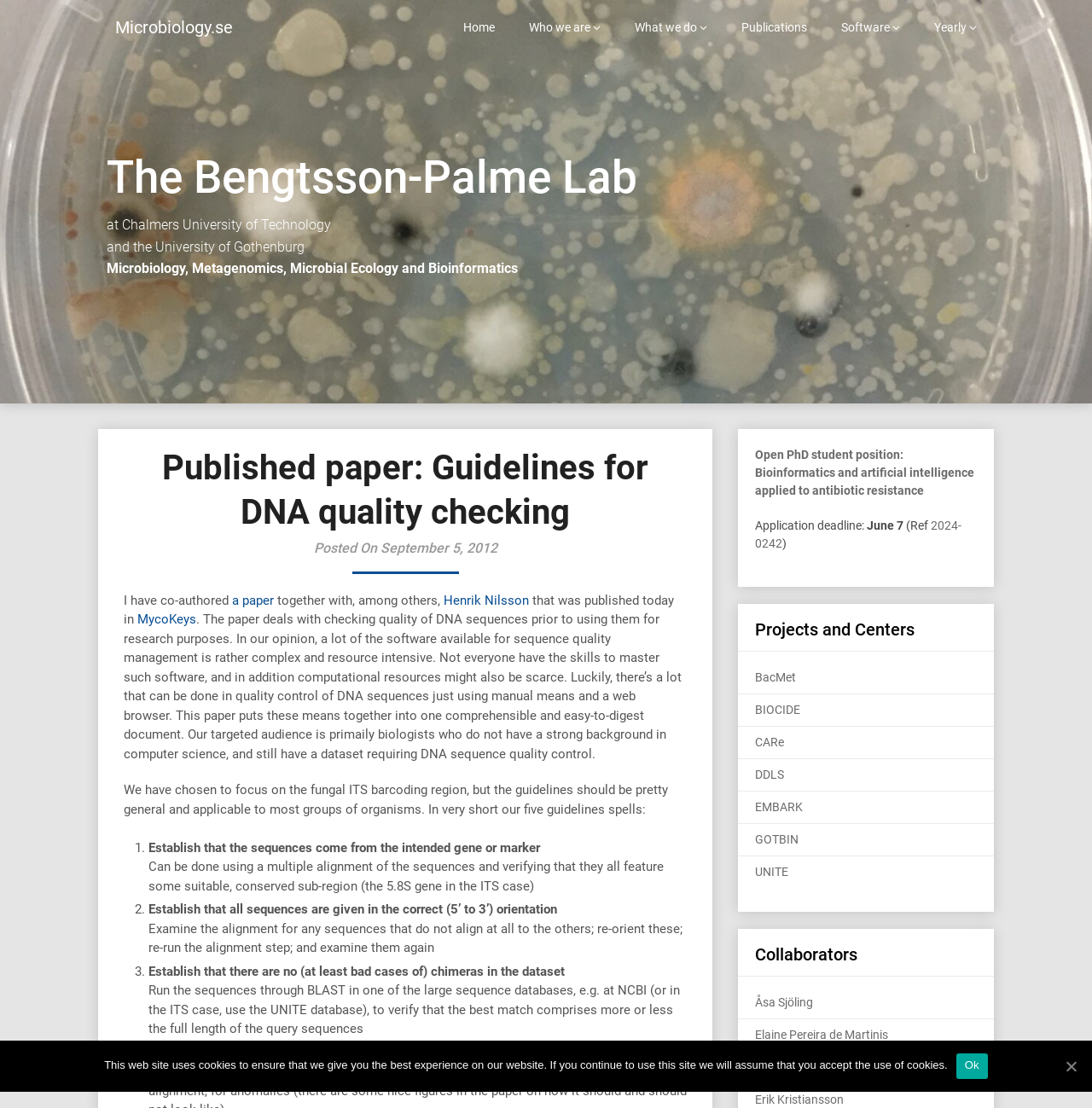Determine which piece of text is the heading of the webpage and provide it.

Published paper: Guidelines for DNA quality checking